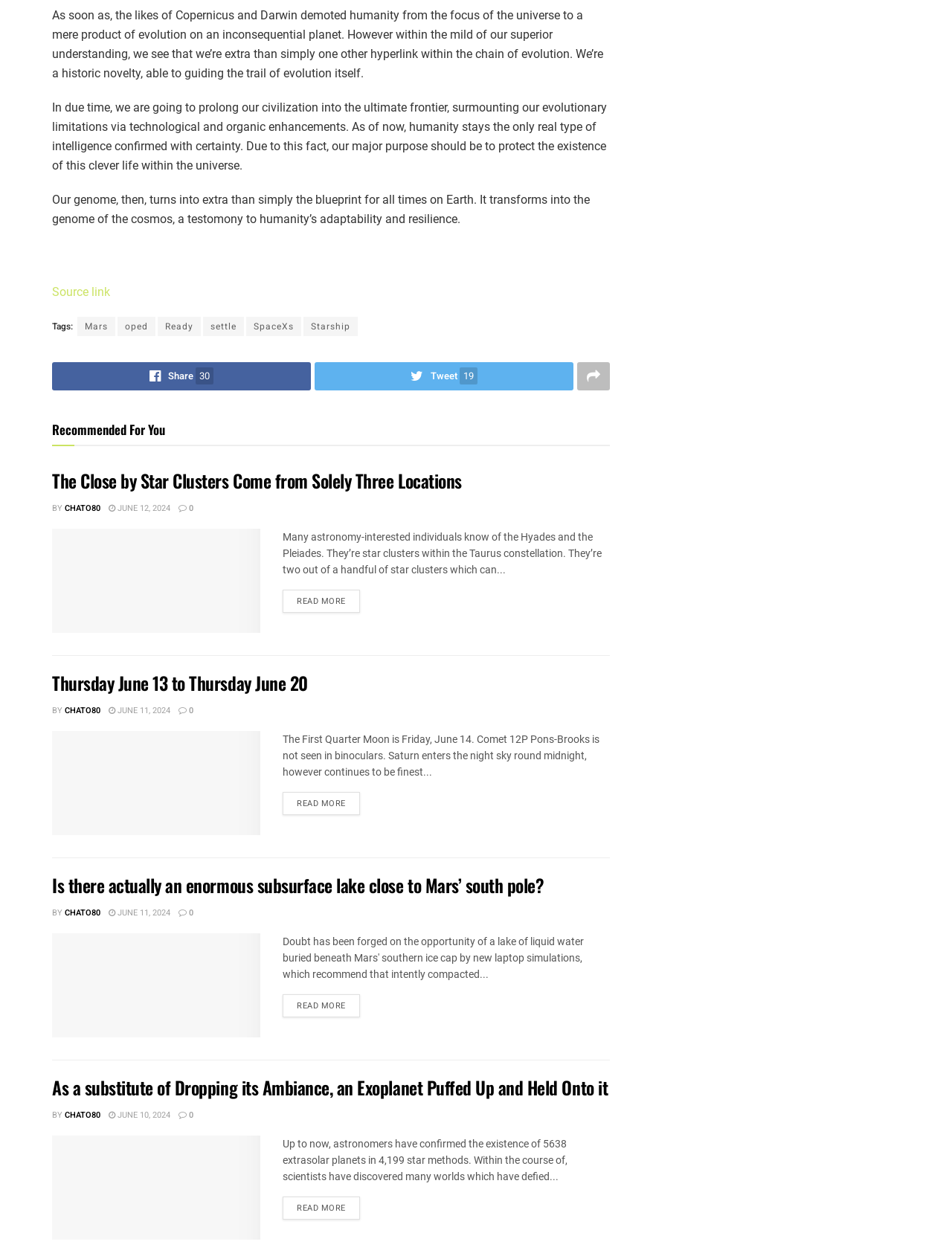Respond to the question below with a single word or phrase: What is the main topic of this webpage?

Space and astronomy